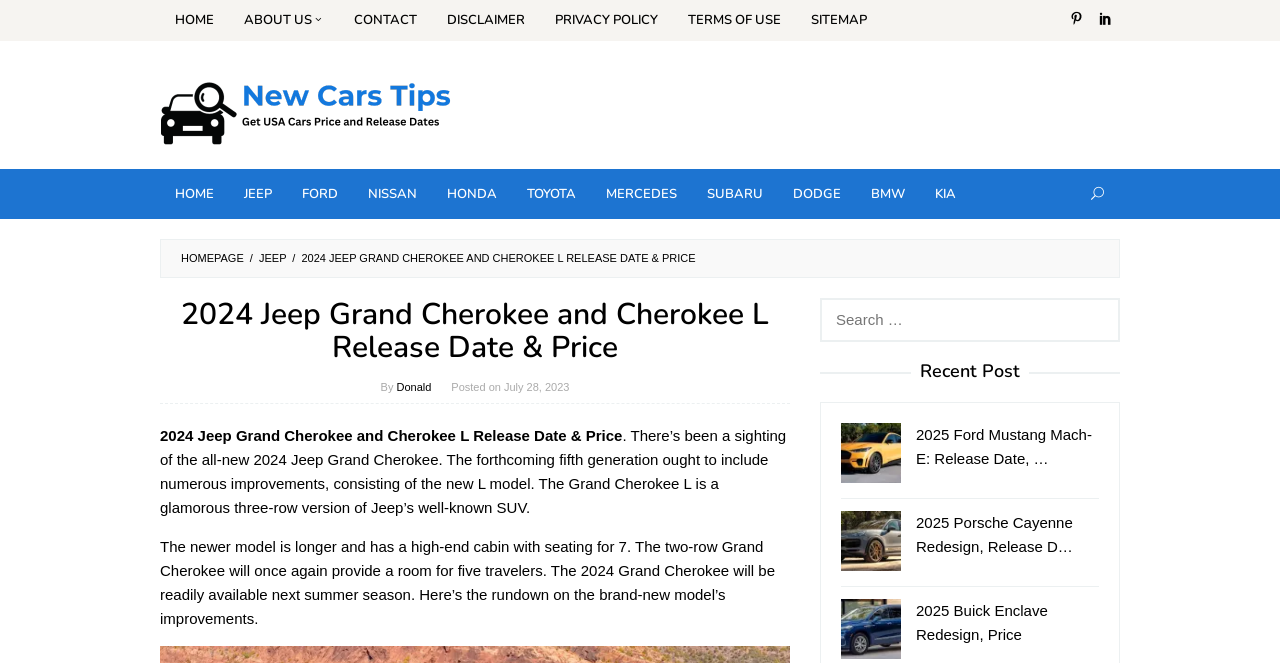Extract the bounding box of the UI element described as: "title="New Cars Tips"".

[0.125, 0.154, 0.354, 0.18]